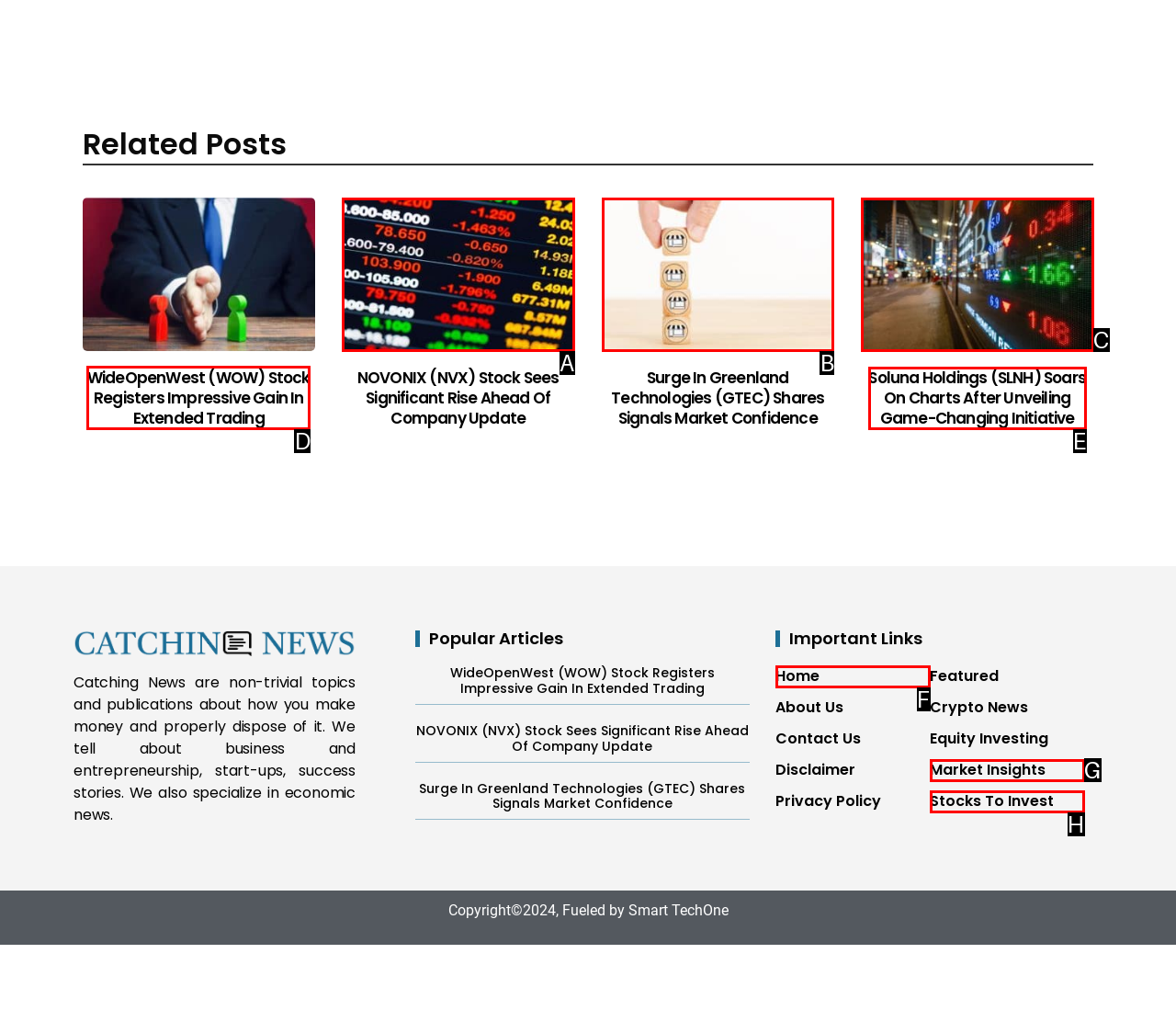Based on the choices marked in the screenshot, which letter represents the correct UI element to perform the task: view WideOpenWest stock news?

D